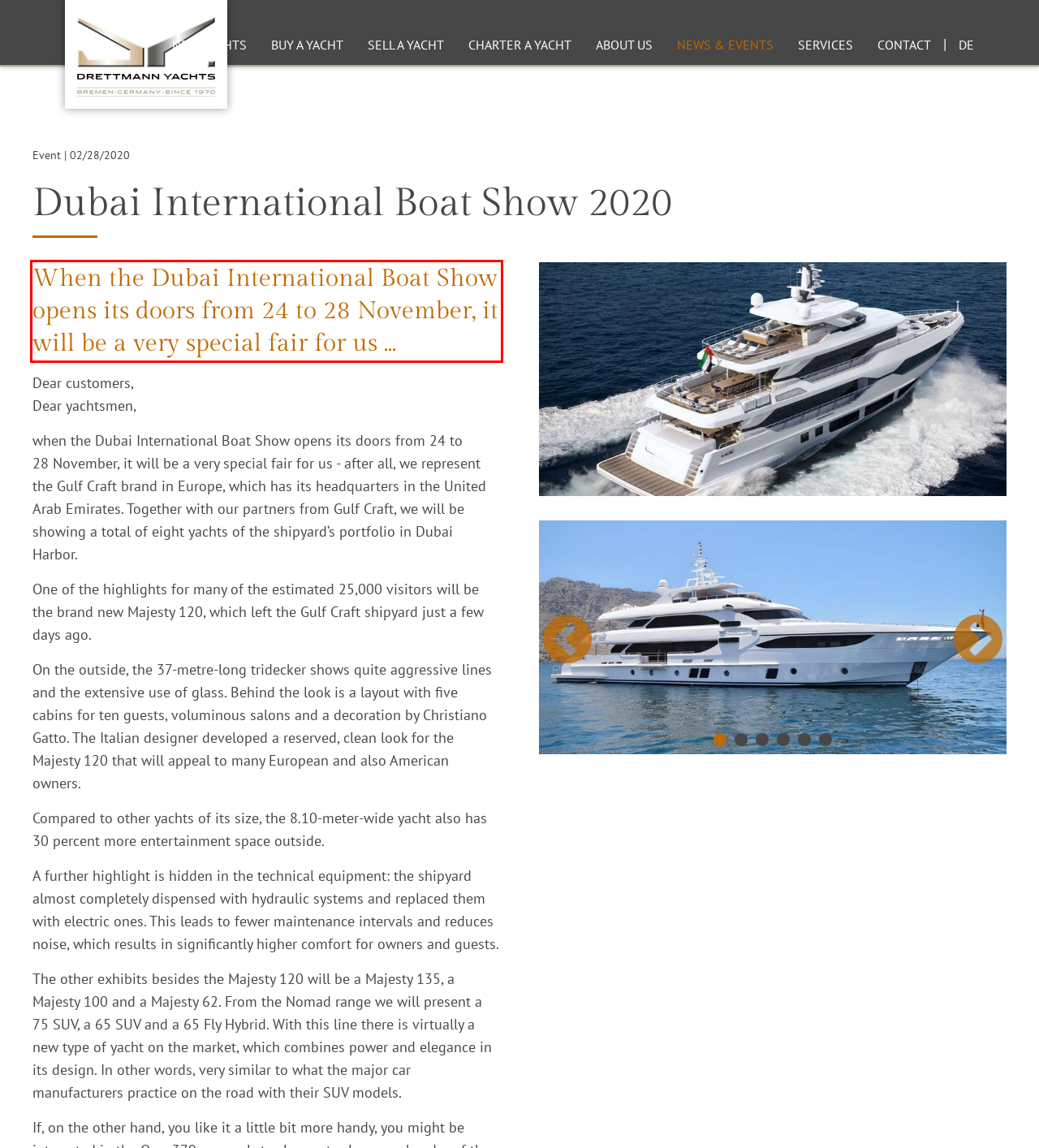Identify and transcribe the text content enclosed by the red bounding box in the given screenshot.

When the Dubai International Boat Show opens its doors from 24 to 28 November, it will be a very special fair for us ...